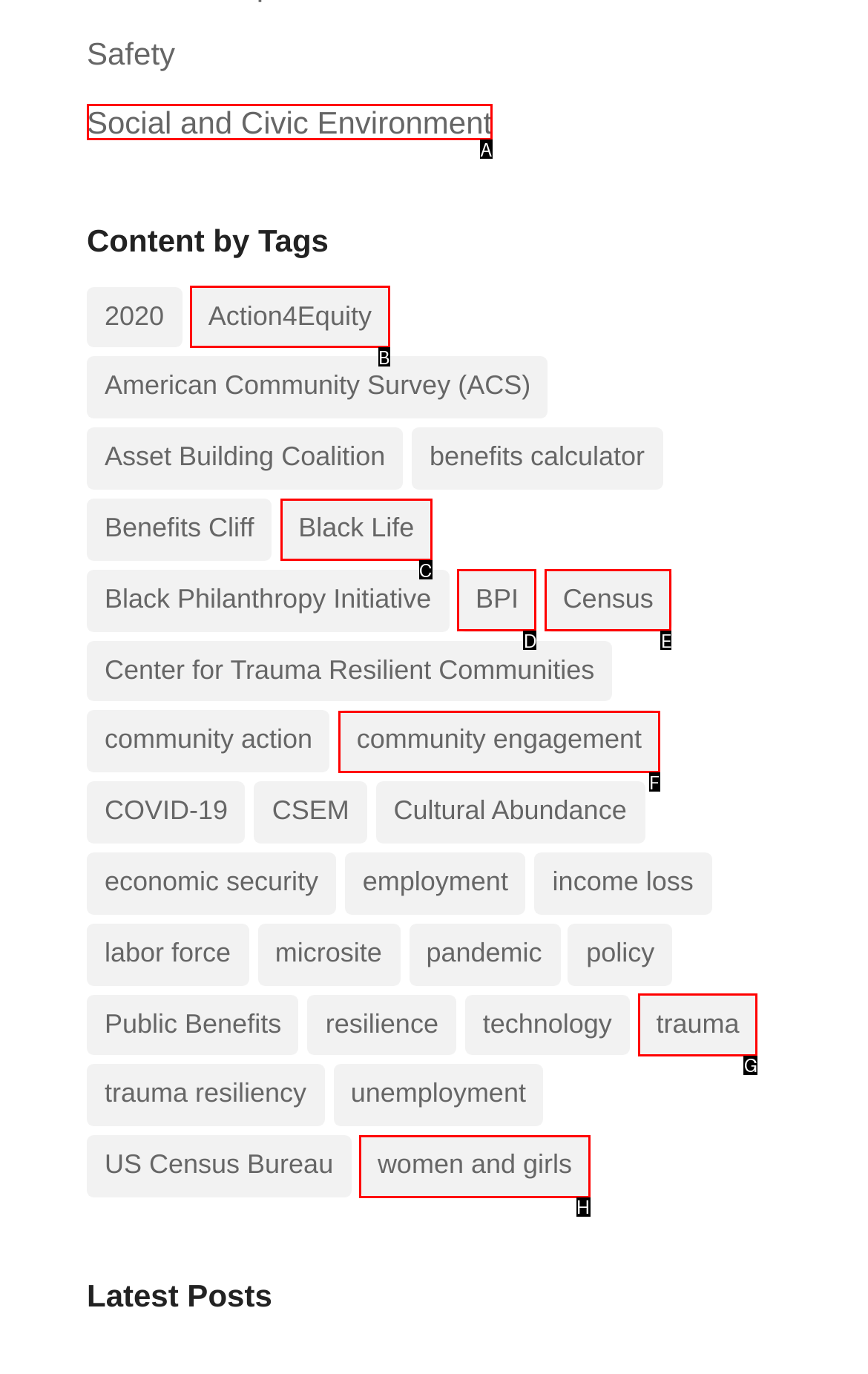Identify the letter of the UI element you need to select to accomplish the task: View posts about Action4Equity.
Respond with the option's letter from the given choices directly.

B